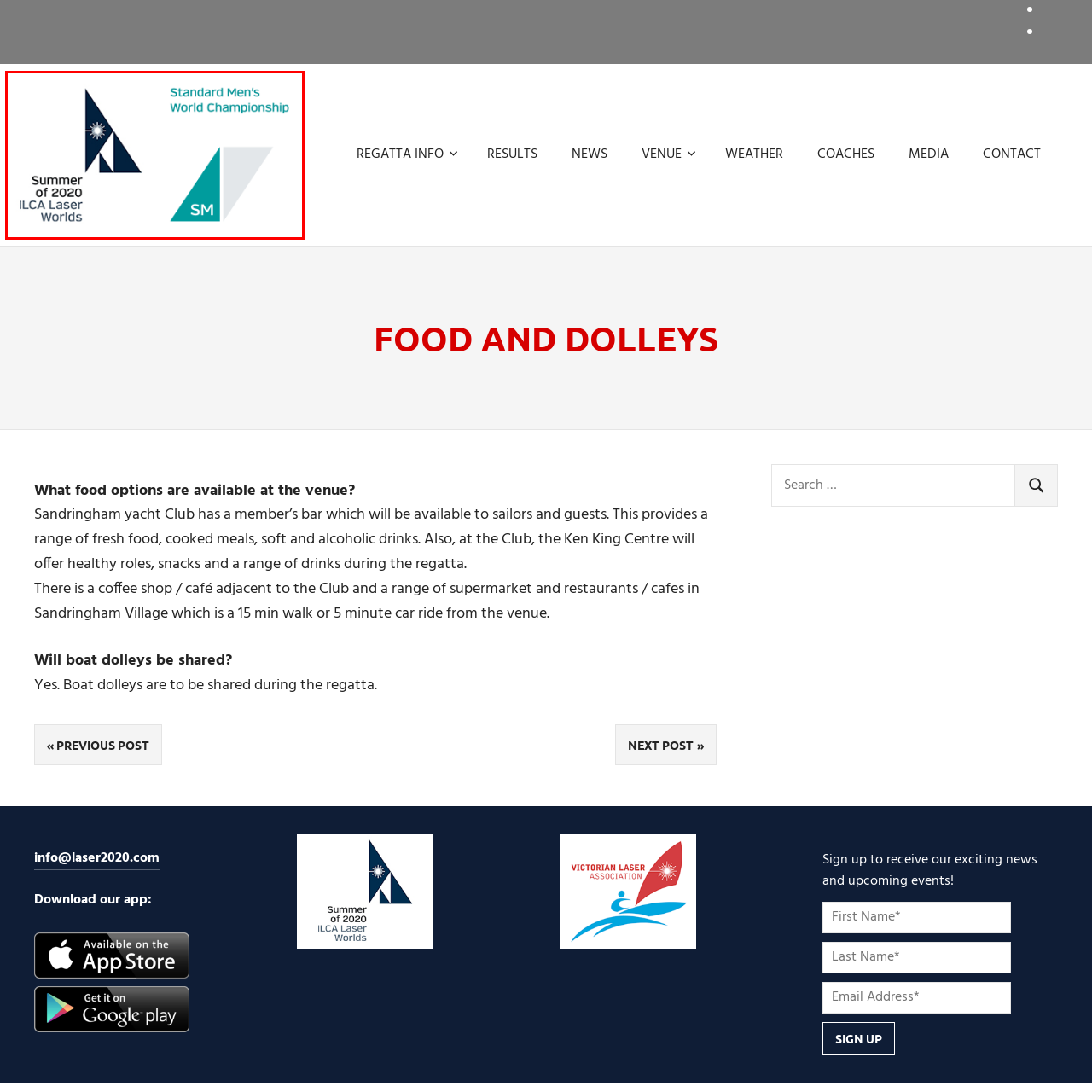Look closely at the image highlighted in red, What is the timing of the event? 
Respond with a single word or phrase.

Summer of 2020